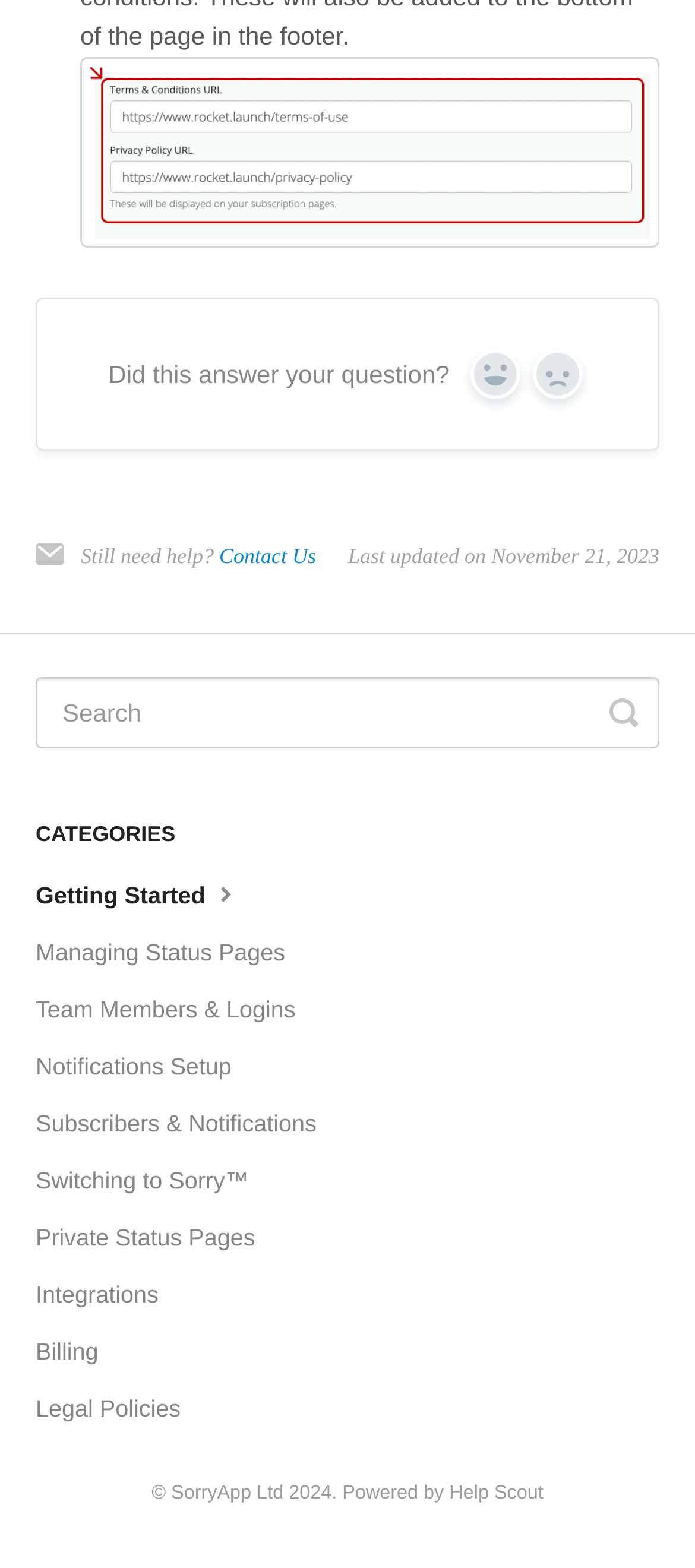Please give a short response to the question using one word or a phrase:
What is the purpose of the 'Yes' and 'No' buttons?

To answer a question